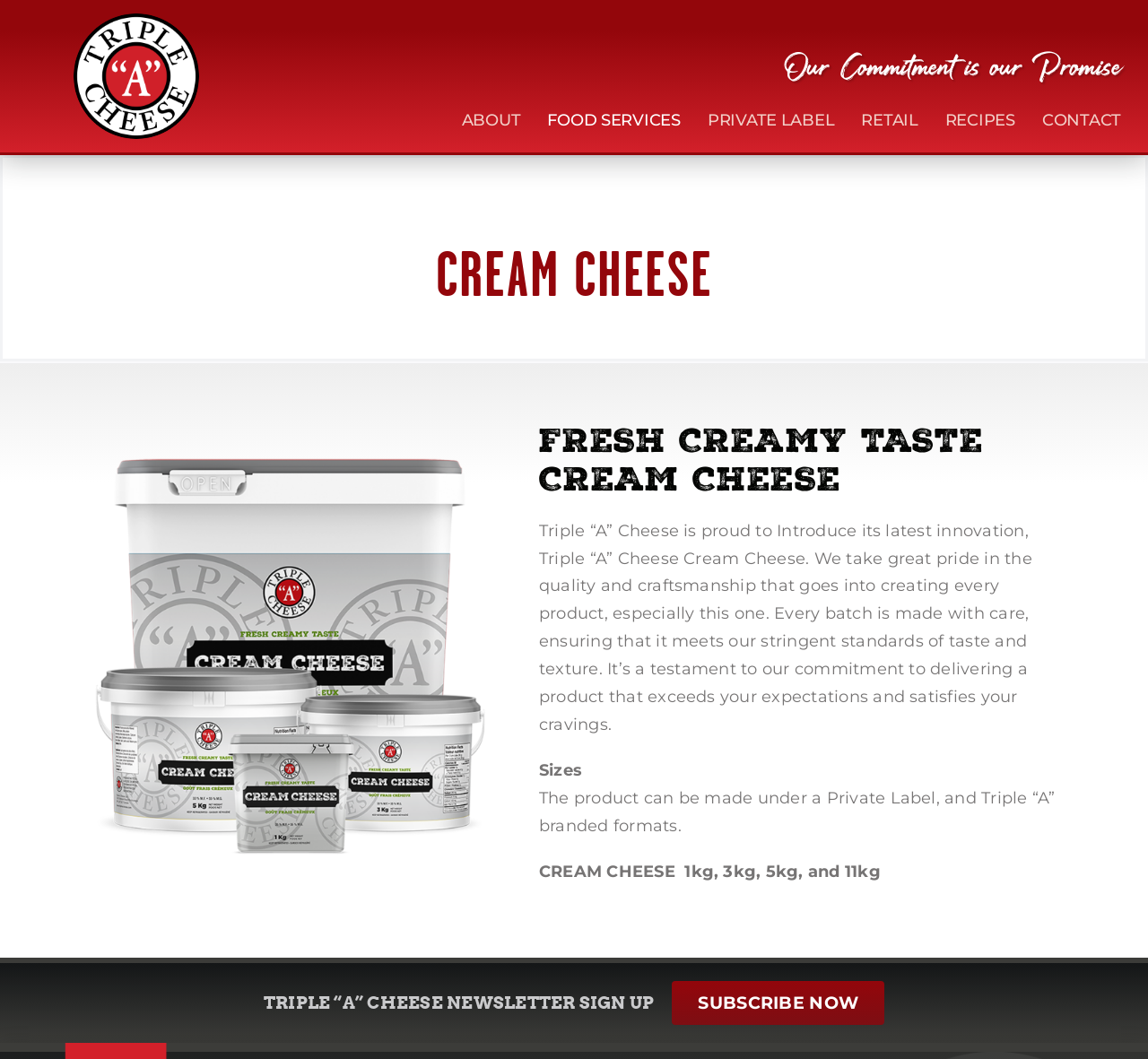Please specify the bounding box coordinates for the clickable region that will help you carry out the instruction: "View RECIPES".

[0.823, 0.083, 0.884, 0.144]